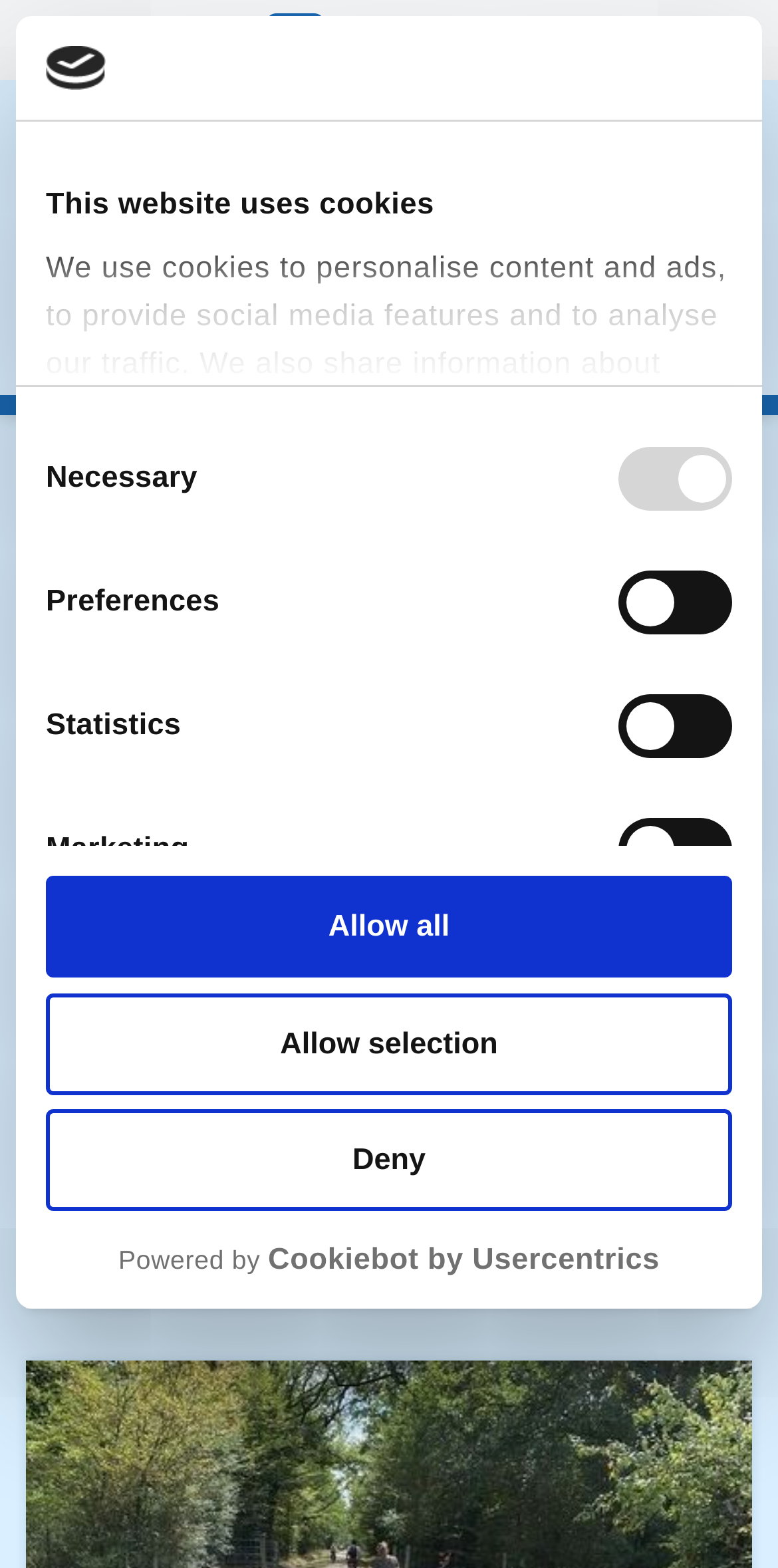What type of tours are offered on this website?
Based on the visual content, answer with a single word or a brief phrase.

Canal & river bike tours